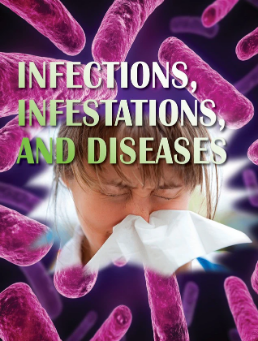Describe all the elements and aspects of the image comprehensively.

The image highlights the theme of the eBook titled "Infections, Infestations, and Diseases." Featuring a young woman visibly distressed as she sneezes, the composition emphasizes the impact of illnesses. Surrounding her are stylized graphics of various bacteria, creating a striking contrast against the backdrop. The title "INFECTIONS, INFESTATIONS, AND DISEASES" is prominently displayed in bold, eye-catching text, conveying the serious nature of the subject matter. This eBook aims to educate readers about health-related issues, particularly those that affect children, making it a valuable resource for parents and educators interested in raising awareness about infections and their implications.